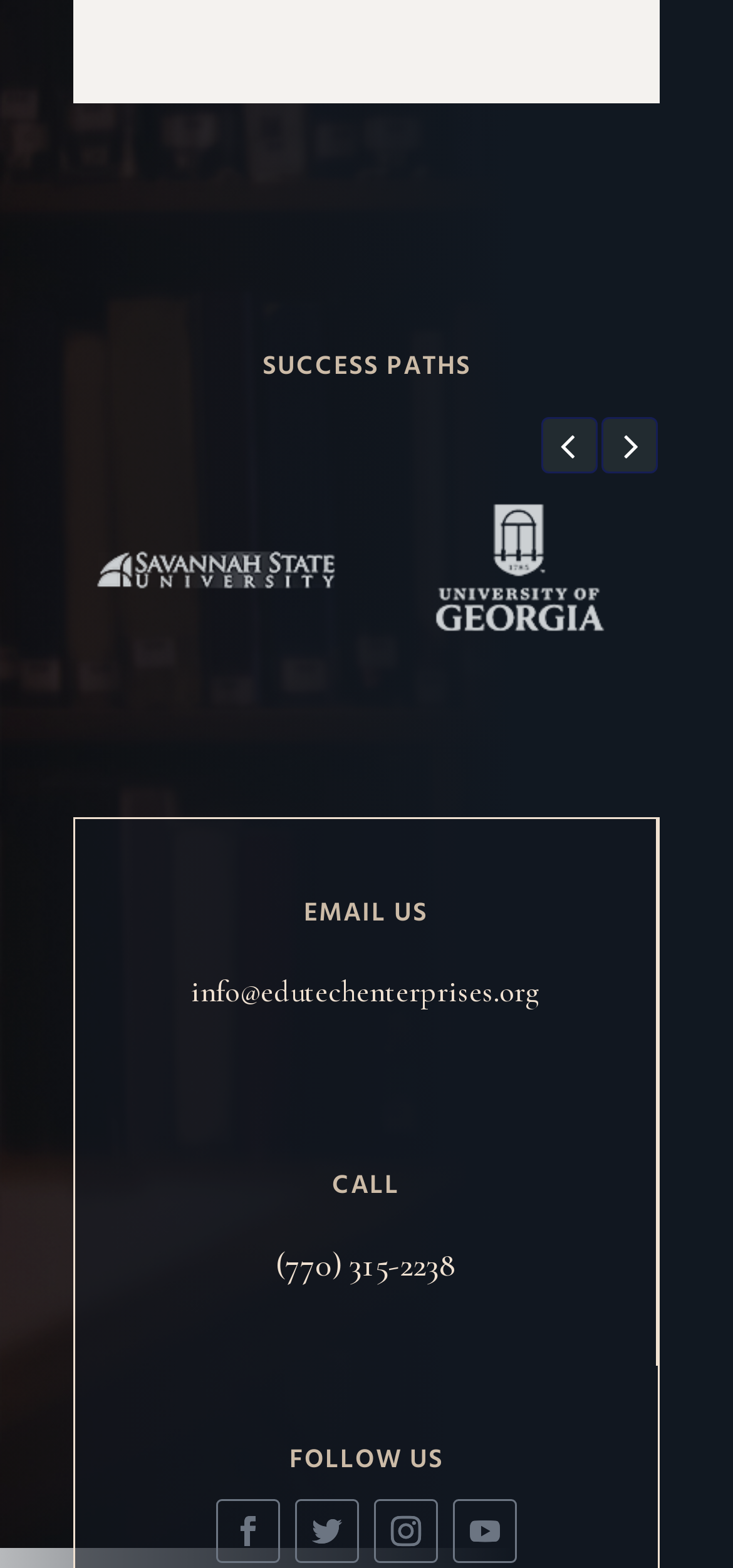Kindly determine the bounding box coordinates of the area that needs to be clicked to fulfill this instruction: "Call (770) 315-2238".

[0.376, 0.793, 0.622, 0.819]